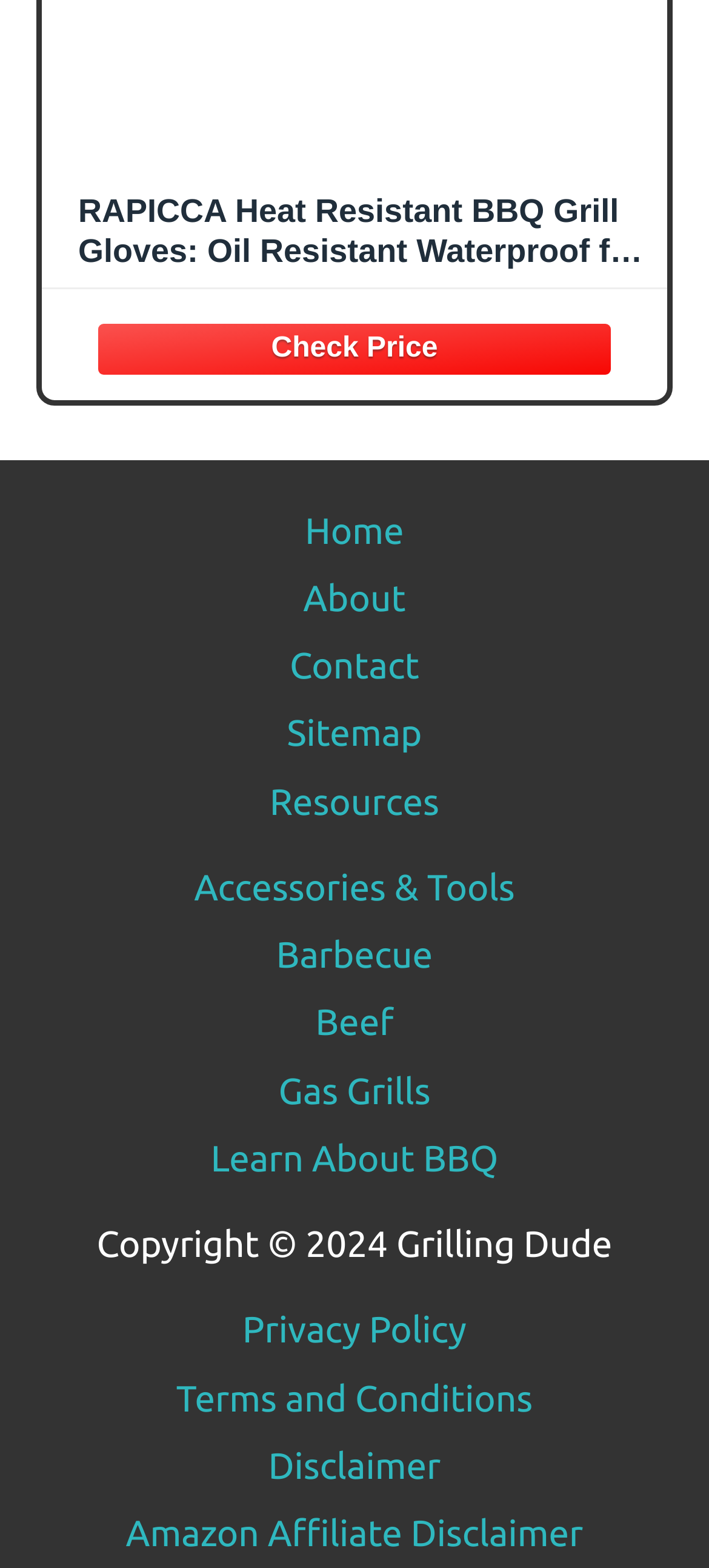Find the bounding box coordinates of the element you need to click on to perform this action: 'Check the resources'. The coordinates should be represented by four float values between 0 and 1, in the format [left, top, right, bottom].

[0.329, 0.489, 0.671, 0.532]